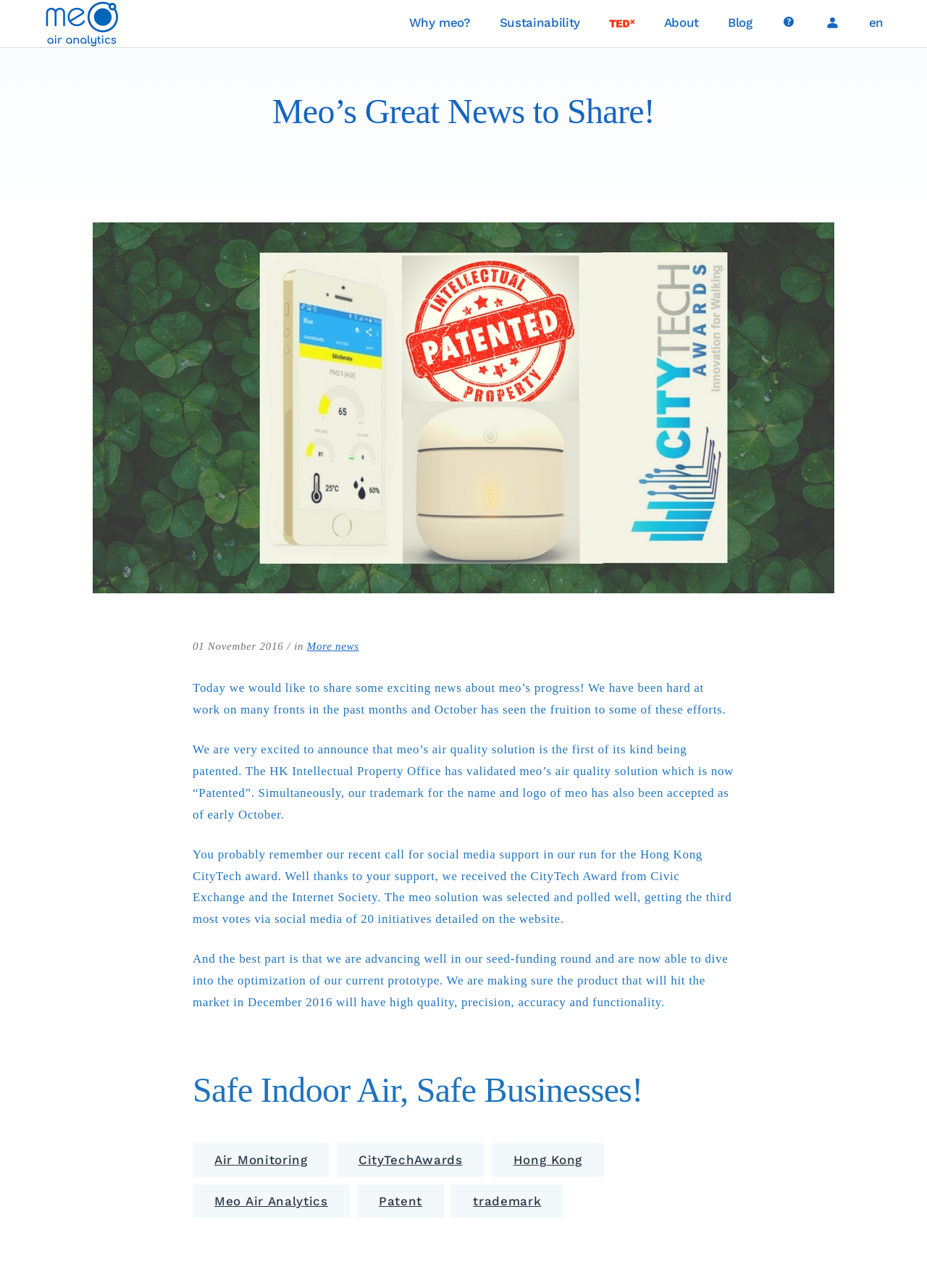Please find the bounding box coordinates of the element that must be clicked to perform the given instruction: "Learn about Meo's air quality solution". The coordinates should be four float numbers from 0 to 1, i.e., [left, top, right, bottom].

[0.208, 0.577, 0.791, 0.638]